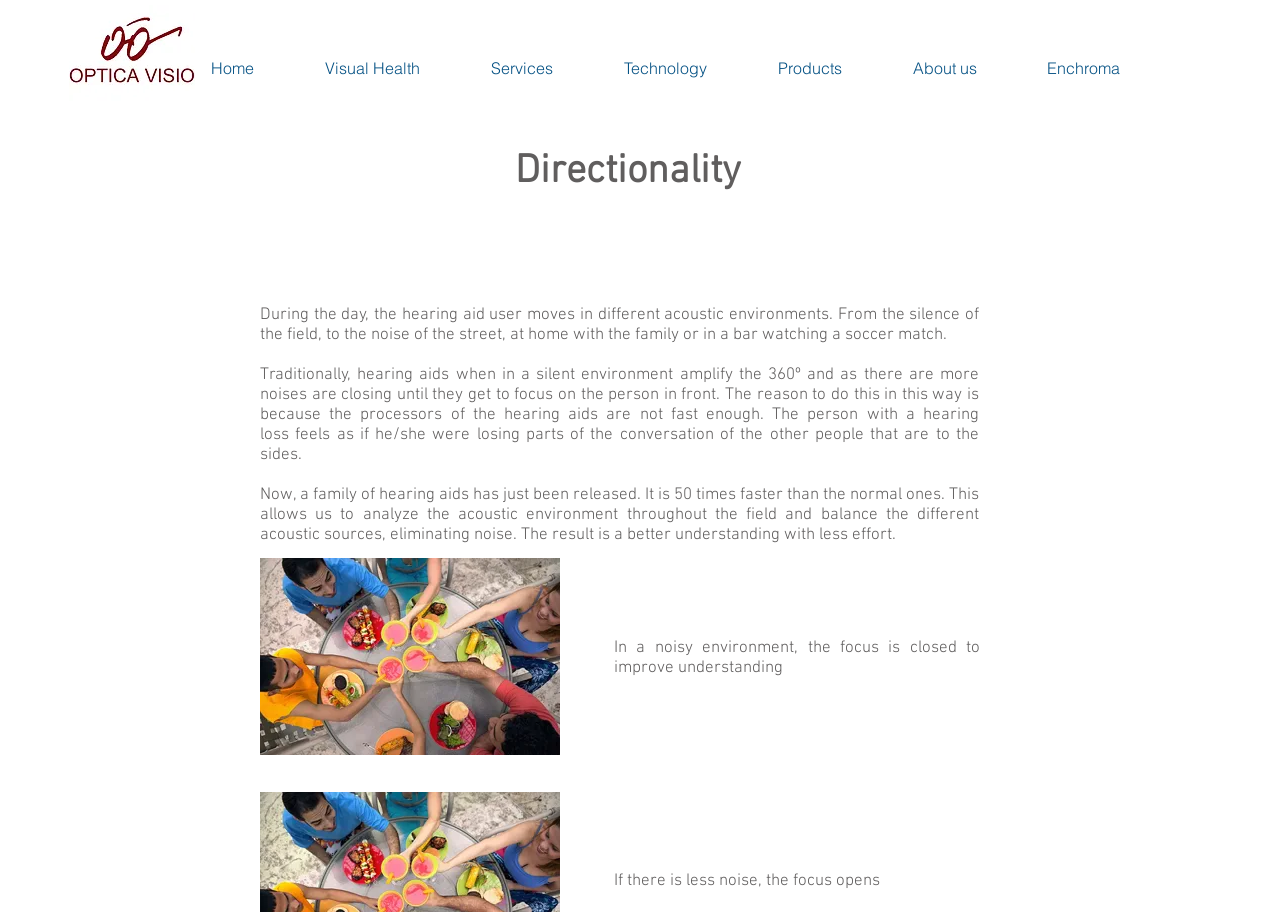Find the bounding box coordinates for the area that should be clicked to accomplish the instruction: "View Directionality".

[0.372, 0.162, 0.609, 0.215]